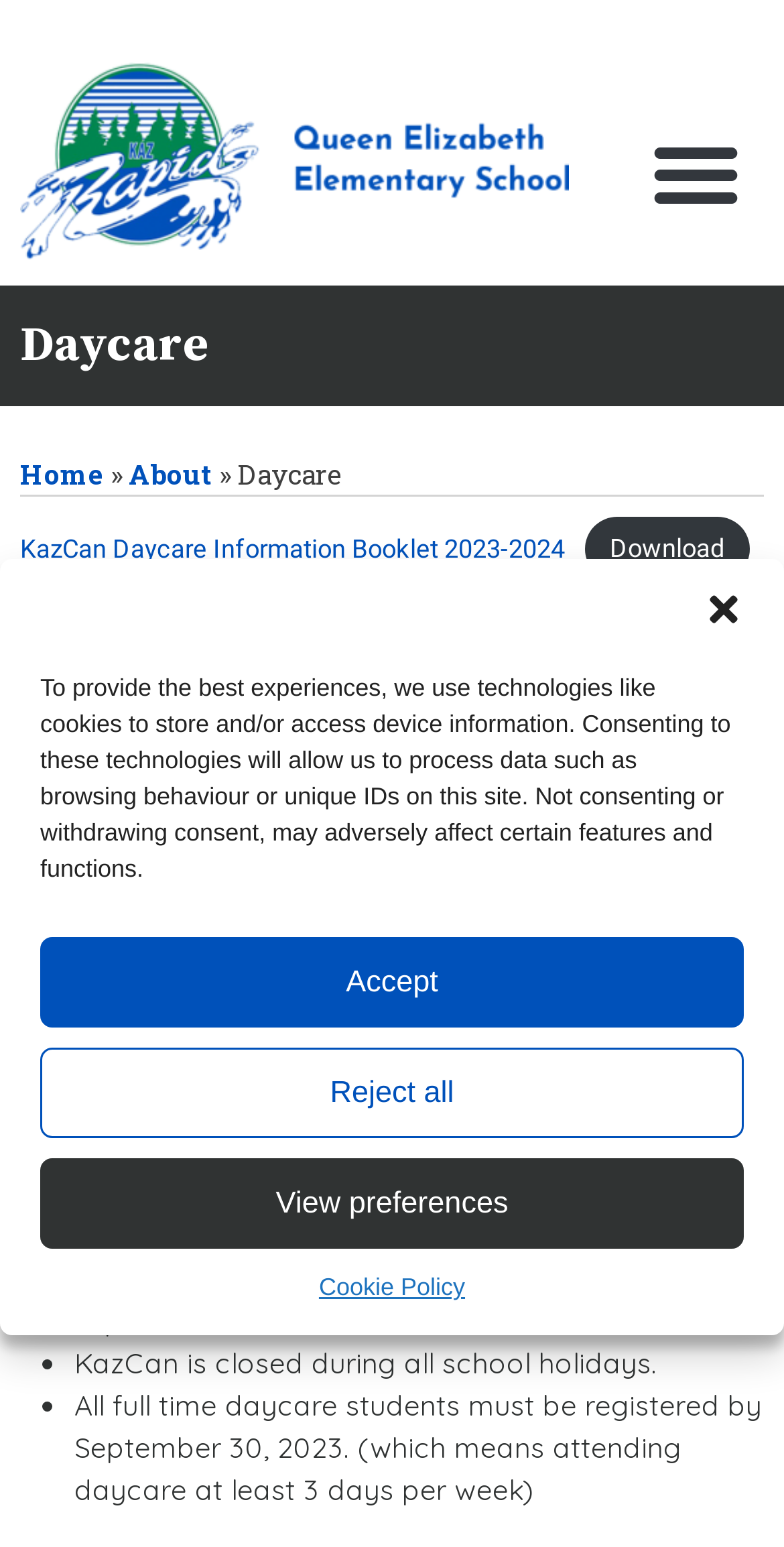From the element description: "CONTACT US", extract the bounding box coordinates of the UI element. The coordinates should be expressed as four float numbers between 0 and 1, in the order [left, top, right, bottom].

None